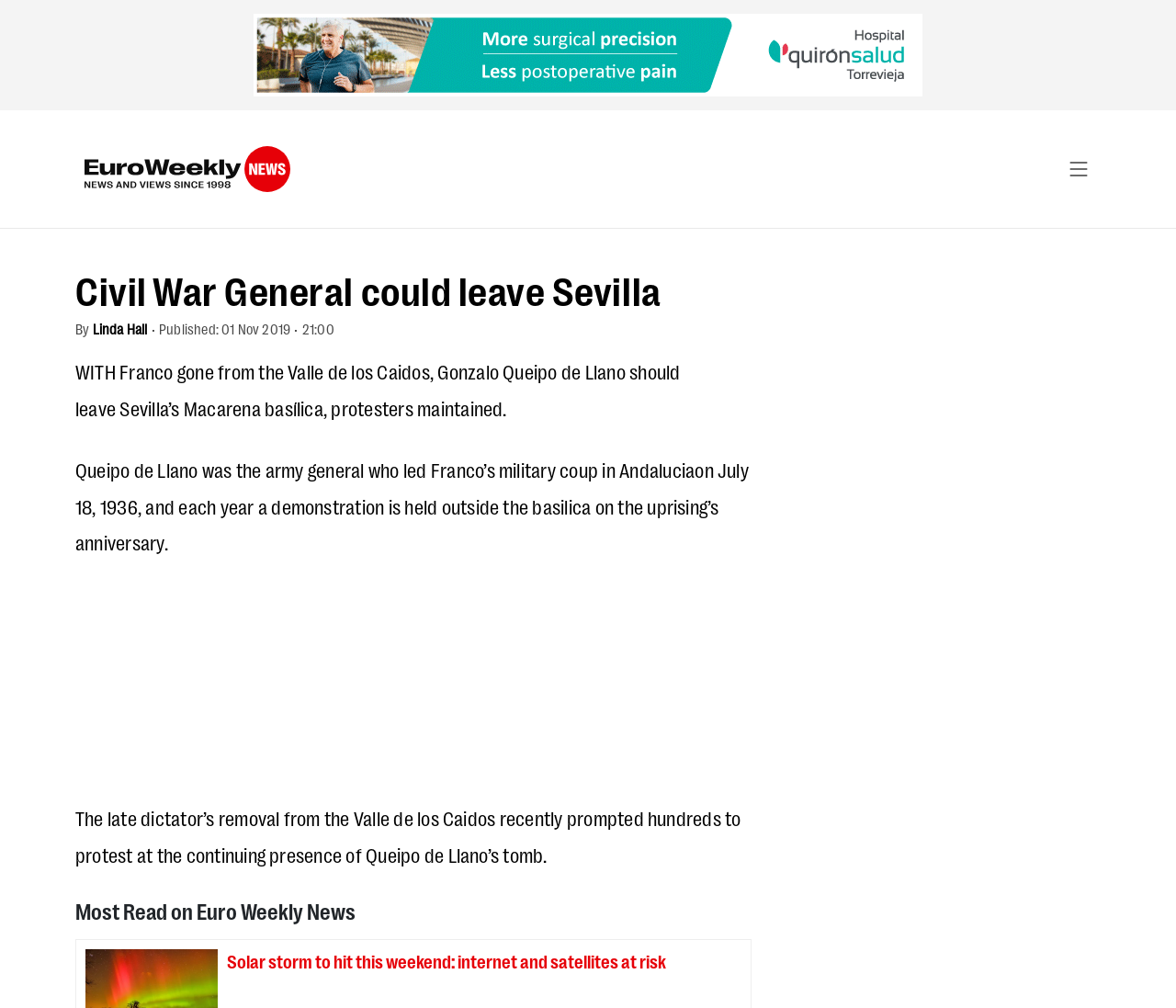Provide a brief response to the question below using a single word or phrase: 
What is the name of the dictator mentioned in the article?

Franco